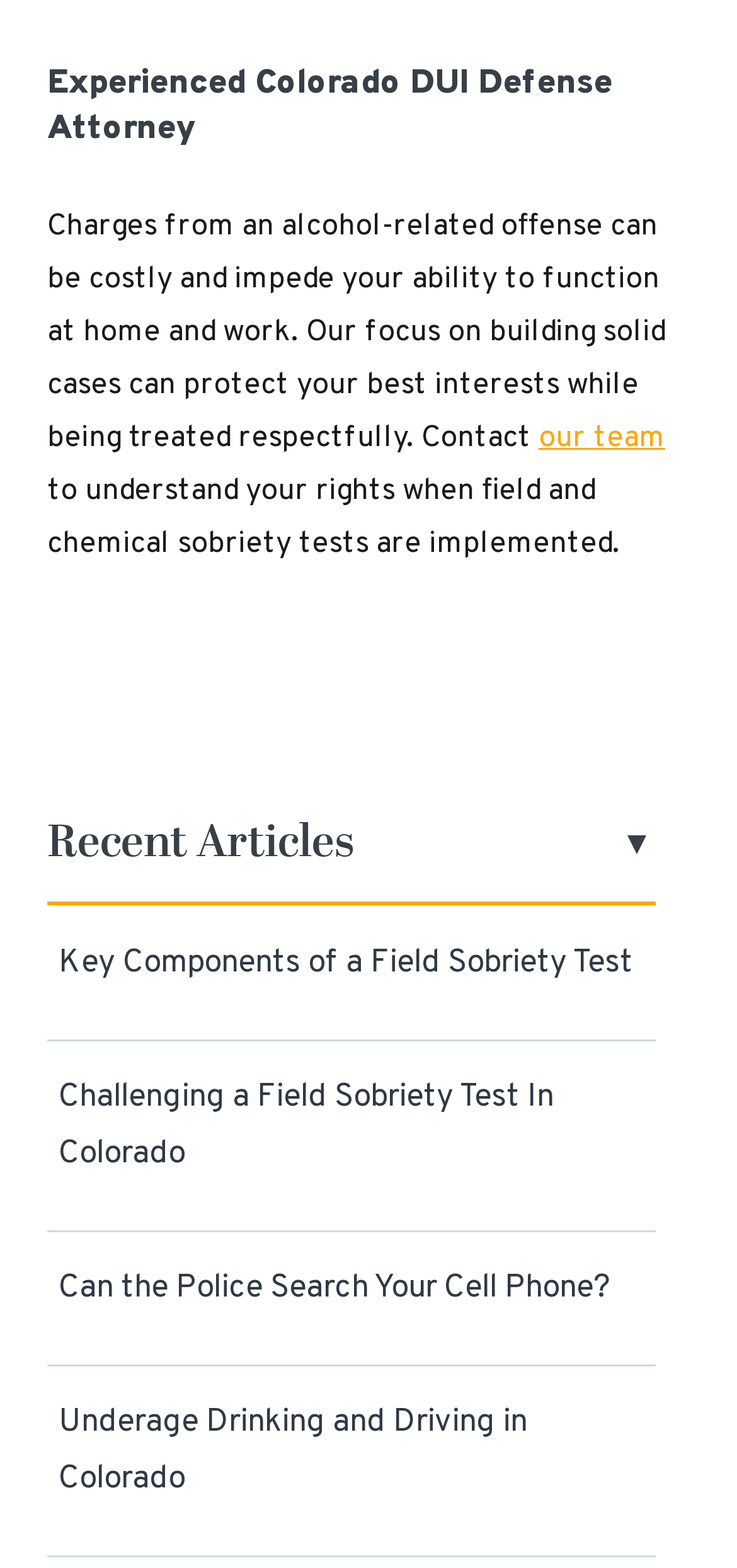How many articles are listed under 'Recent Articles'?
Give a single word or phrase as your answer by examining the image.

4